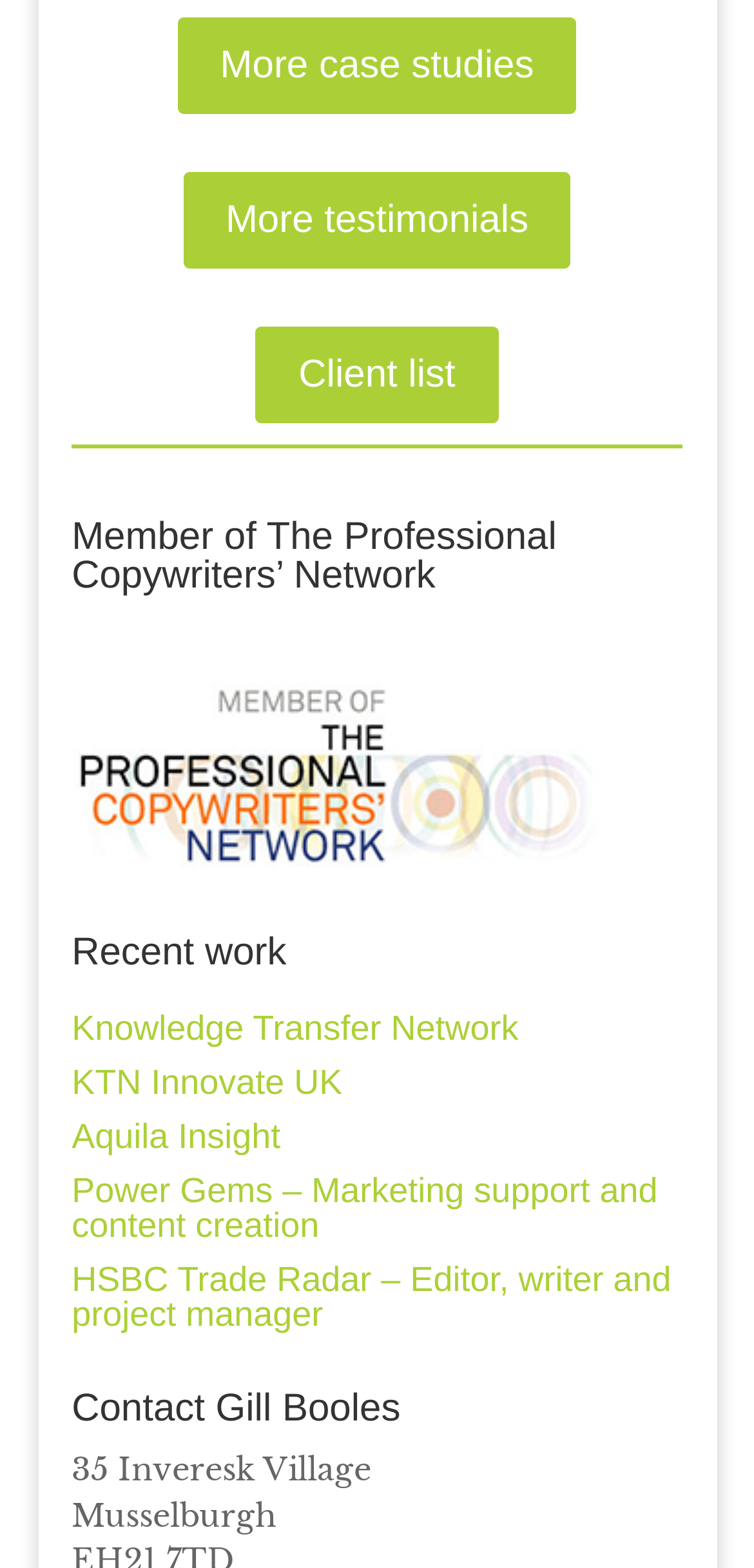What is the name of the project managed by Gill Booles for HSBC? Refer to the image and provide a one-word or short phrase answer.

HSBC Trade Radar